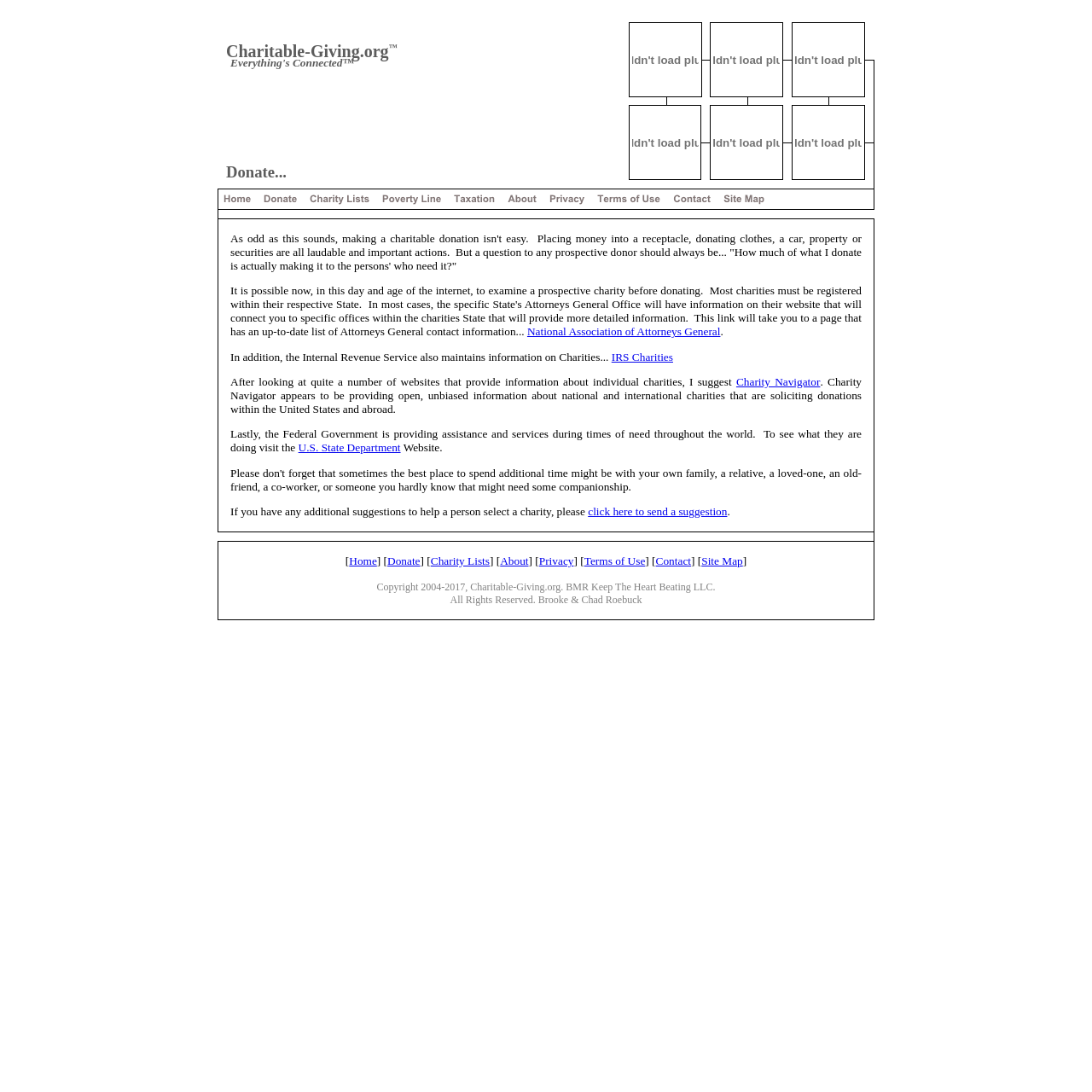What is the name of the organization?
Please analyze the image and answer the question with as much detail as possible.

The name of the organization can be found in the top-left corner of the webpage, where it is written as 'Charitable-Giving.org' with a superscript symbol.